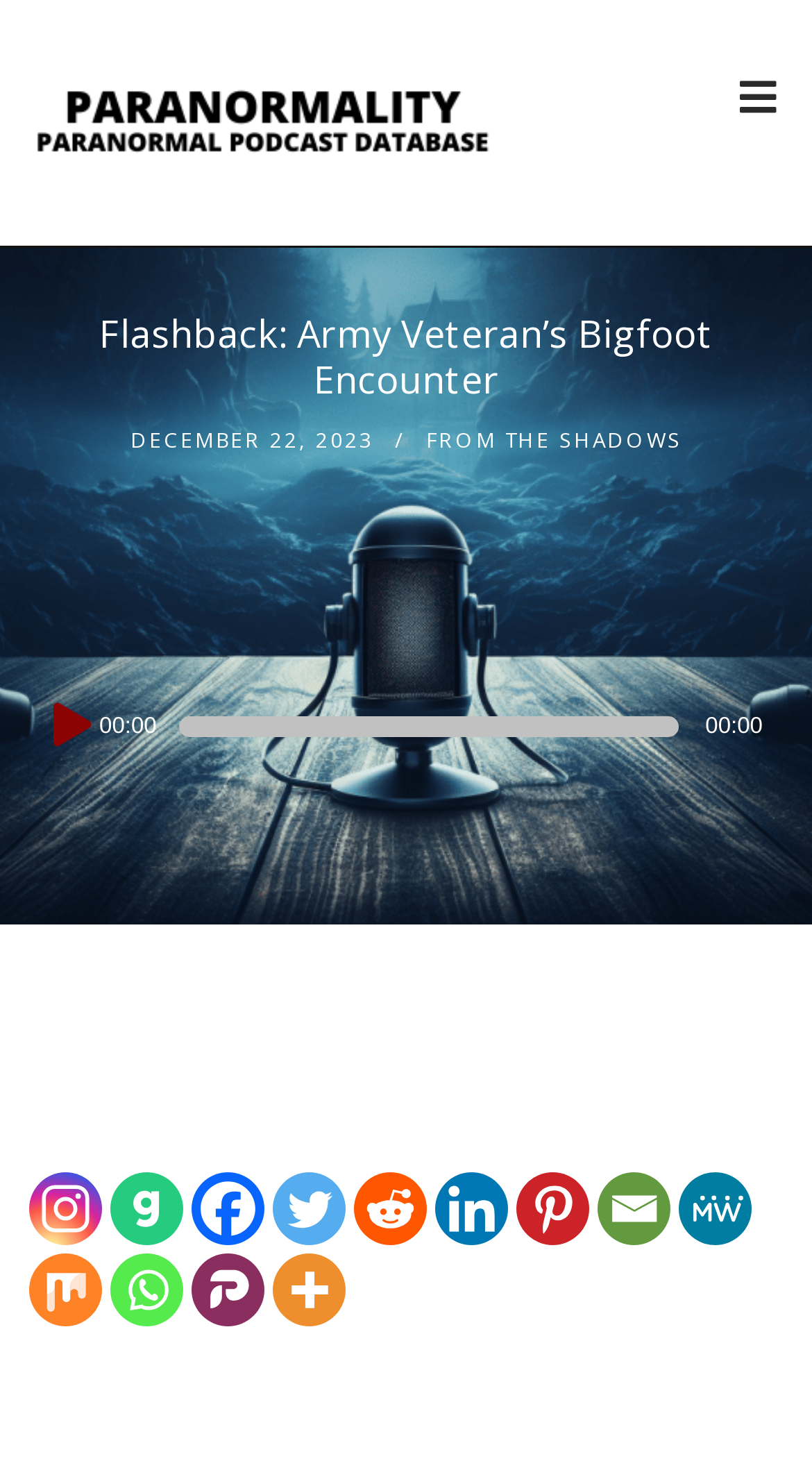What is the date of the podcast episode?
Look at the image and answer the question with a single word or phrase.

DECEMBER 22, 2023